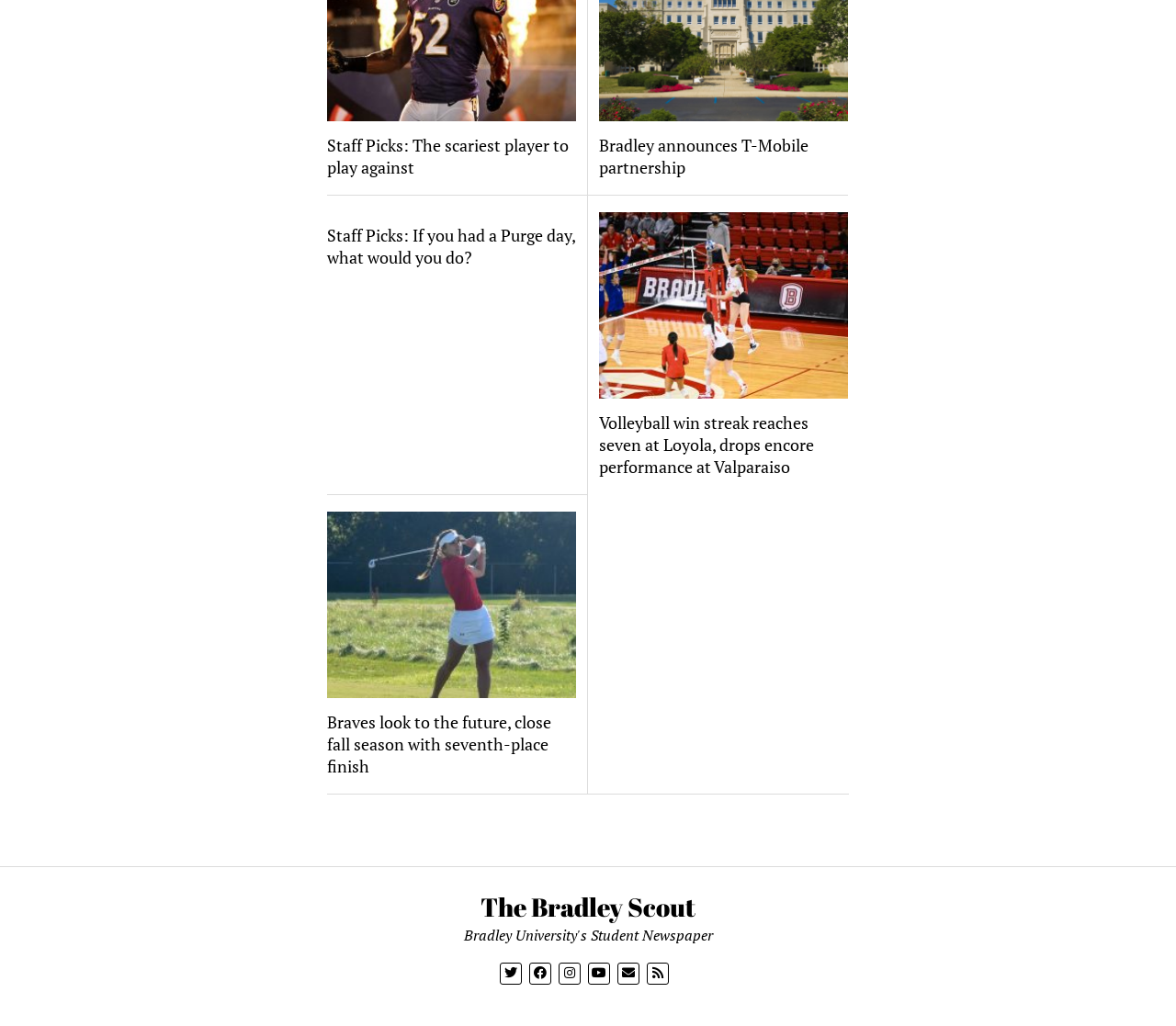Where is the link to 'The Bradley Scout' located?
Answer briefly with a single word or phrase based on the image.

Bottom of the page